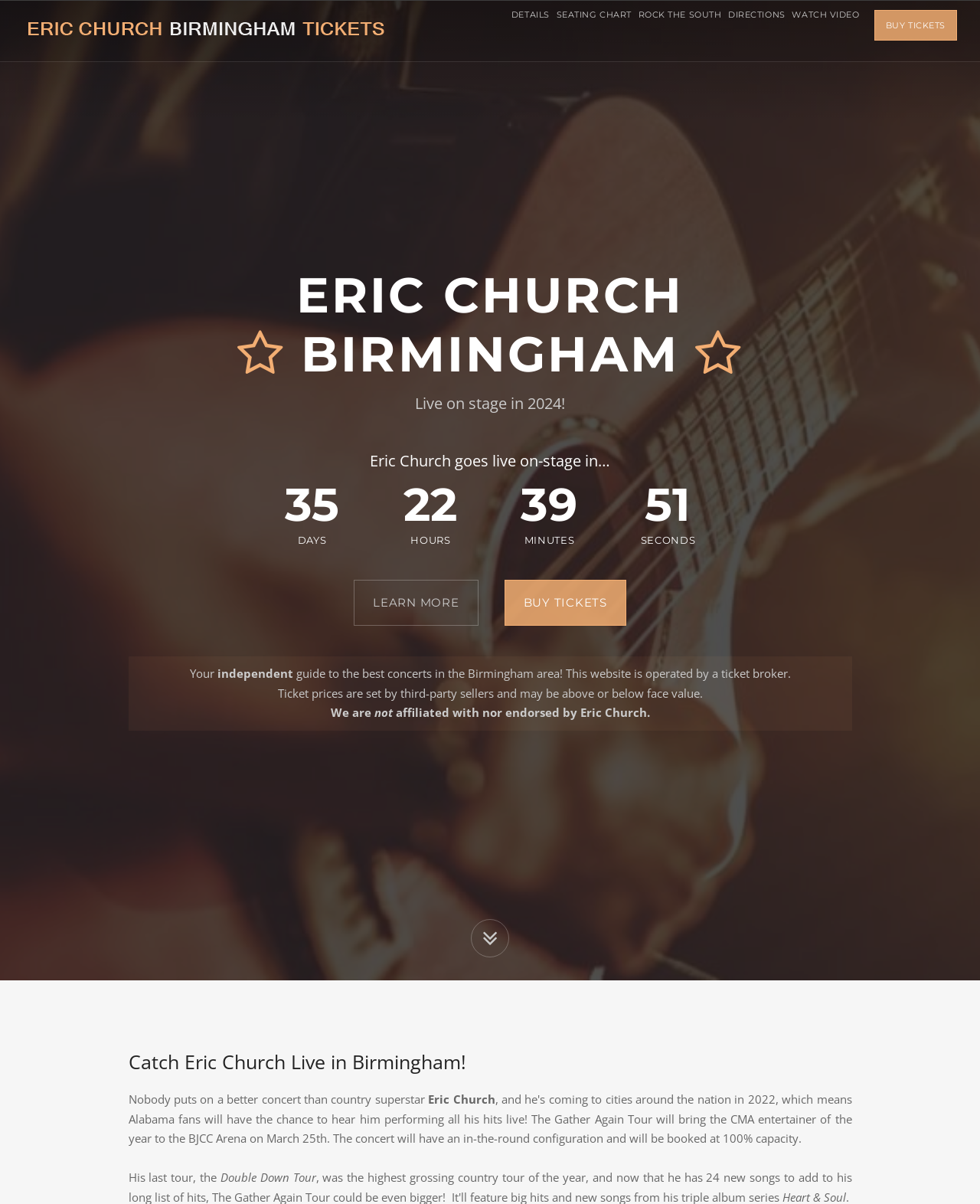Identify the bounding box of the UI element described as follows: "alt="Eric Church Birmingham Tickets"". Provide the coordinates as four float numbers in the range of 0 to 1 [left, top, right, bottom].

[0.012, 0.0, 0.407, 0.051]